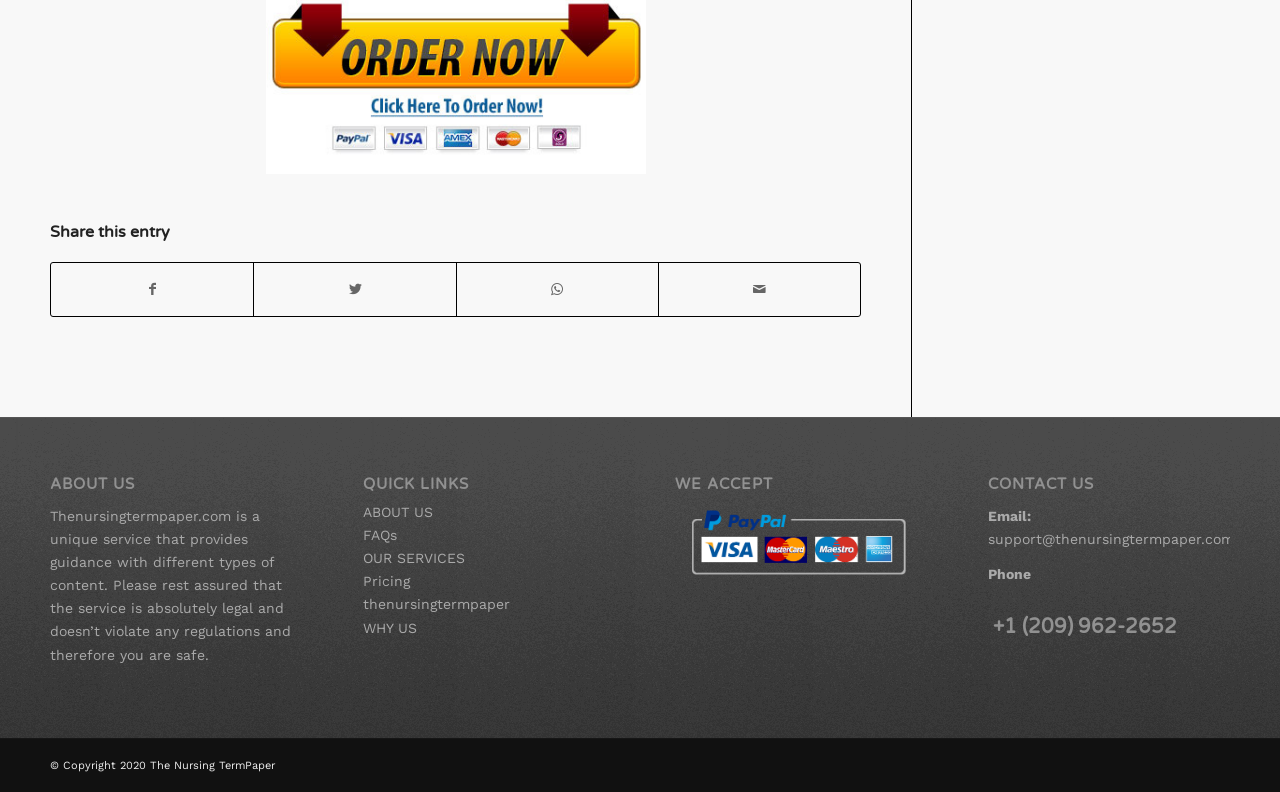Please identify the bounding box coordinates of the clickable area that will fulfill the following instruction: "View pricing". The coordinates should be in the format of four float numbers between 0 and 1, i.e., [left, top, right, bottom].

[0.283, 0.724, 0.32, 0.744]